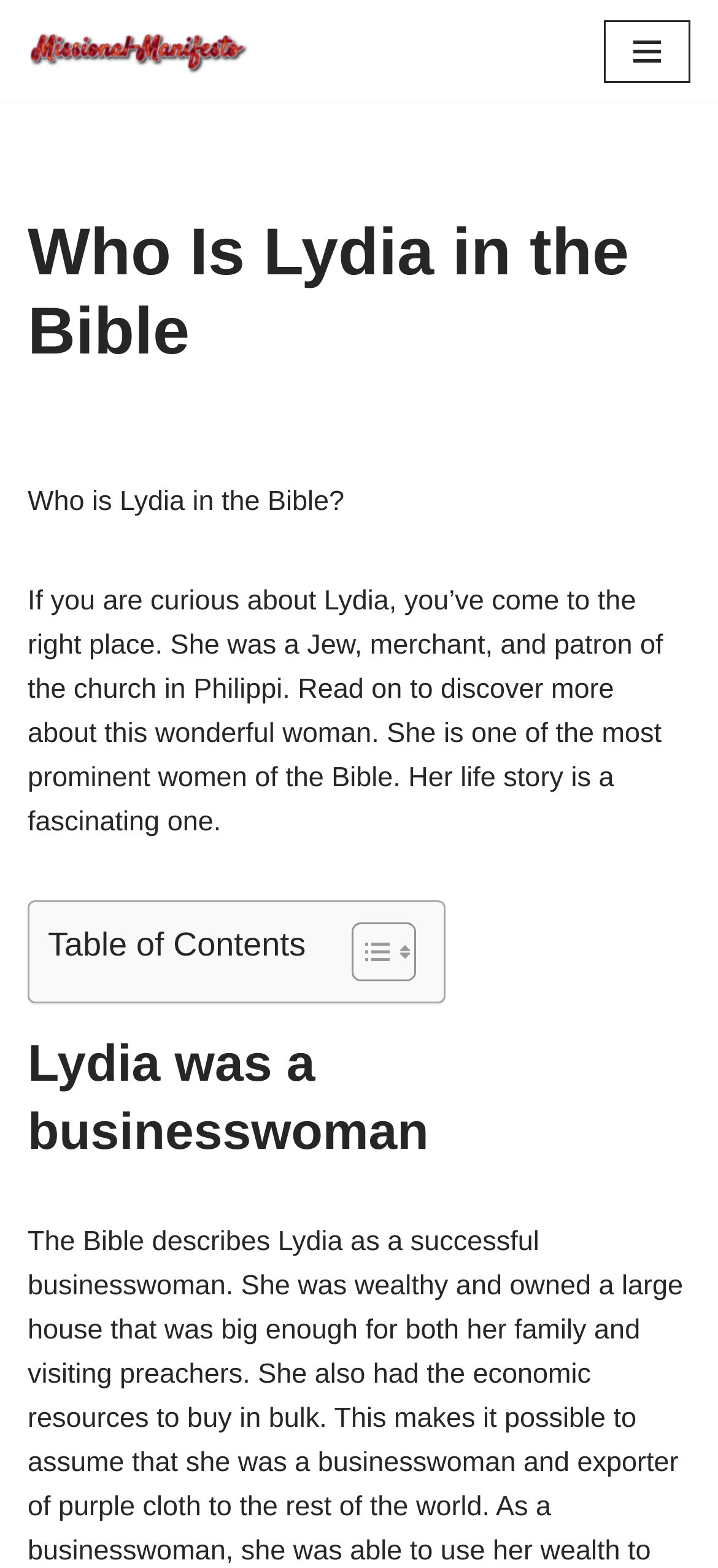What is the relationship between Lydia and the Bible?
Look at the screenshot and respond with a single word or phrase.

She is a prominent woman